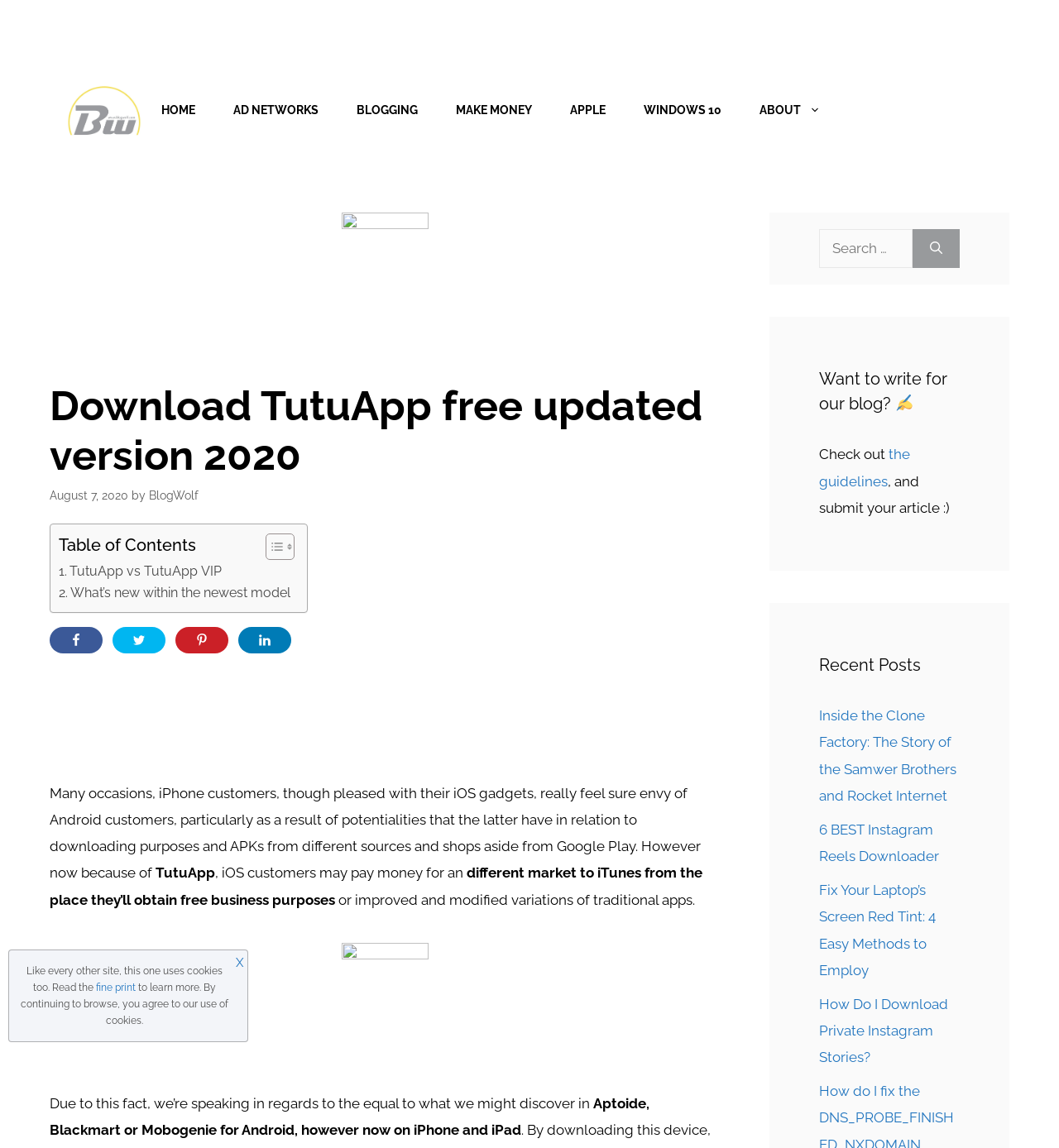What can iOS users do with TutuApp?
Look at the image and answer the question with a single word or phrase.

Download free business applications